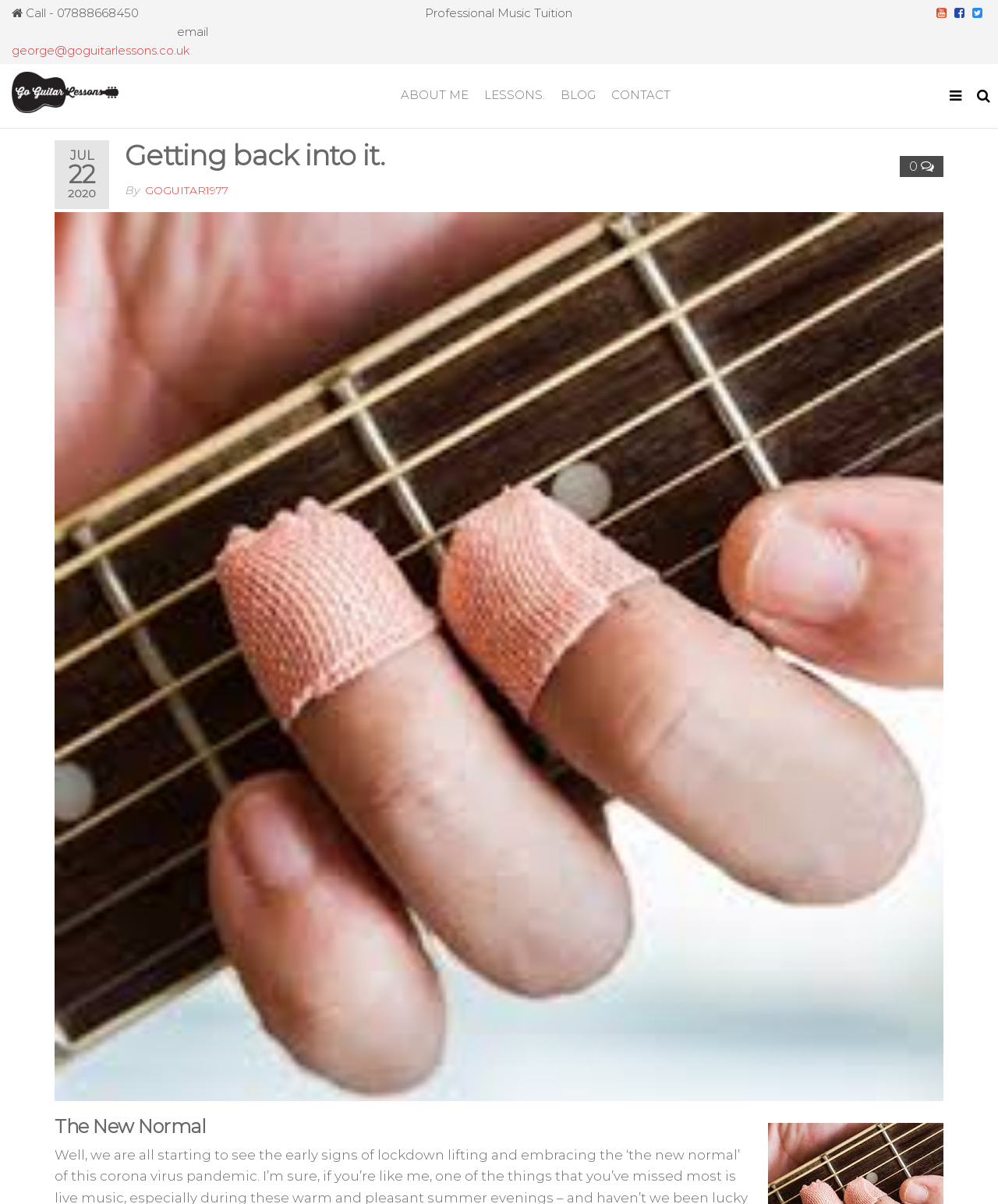Identify and provide the main heading of the webpage.

Getting back into it.